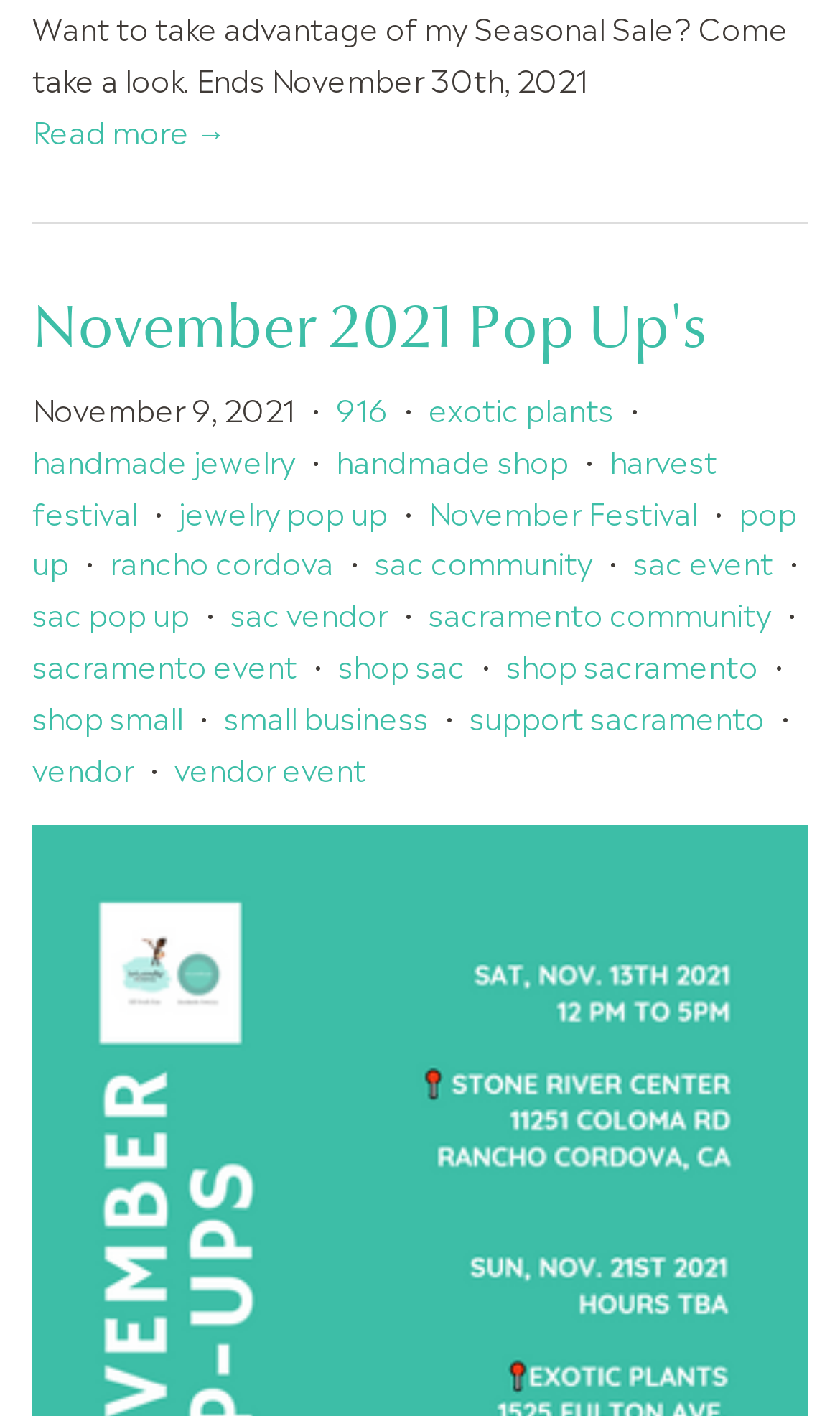Based on the provided description, "shop sacramento", find the bounding box of the corresponding UI element in the screenshot.

[0.603, 0.453, 0.903, 0.484]